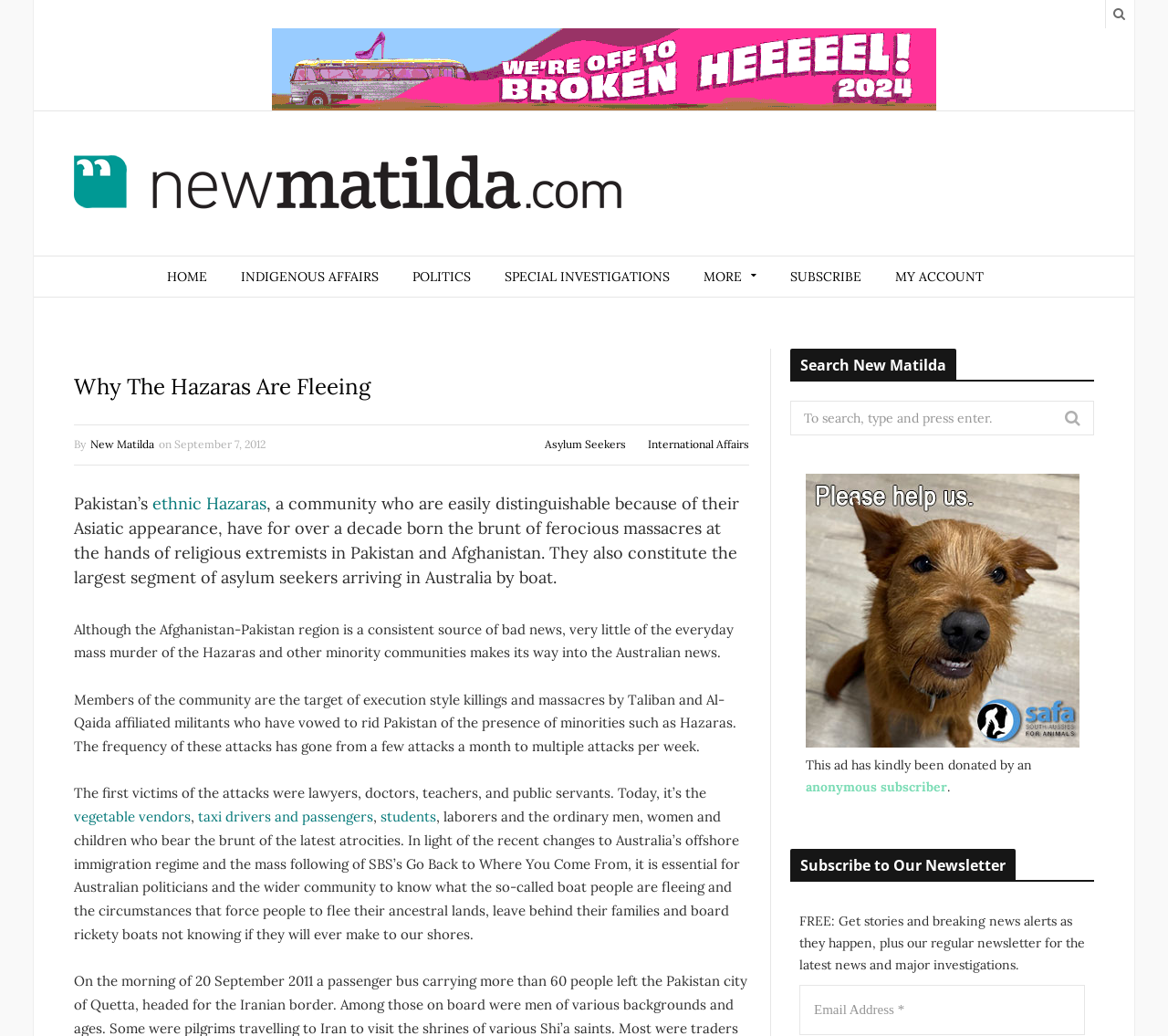Please find the bounding box coordinates of the section that needs to be clicked to achieve this instruction: "Click on the Hazaras link".

[0.13, 0.476, 0.228, 0.496]